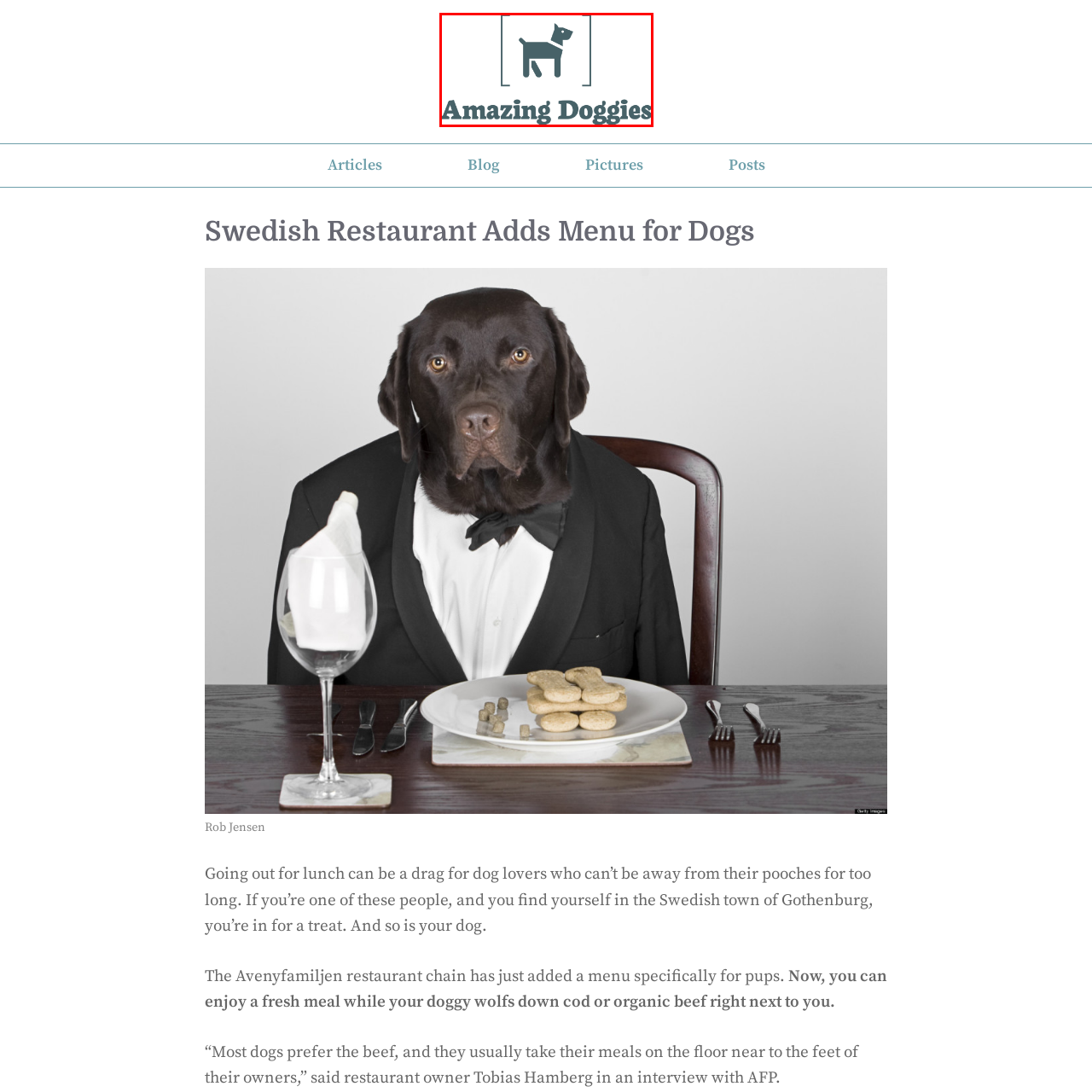Look closely at the zone within the orange frame and give a detailed answer to the following question, grounding your response on the visual details: 
Is the font of the logo bold?

According to the caption, the name 'Amazing Doggies' is displayed in a bold, contemporary font, indicating that the font used is bold and modern.